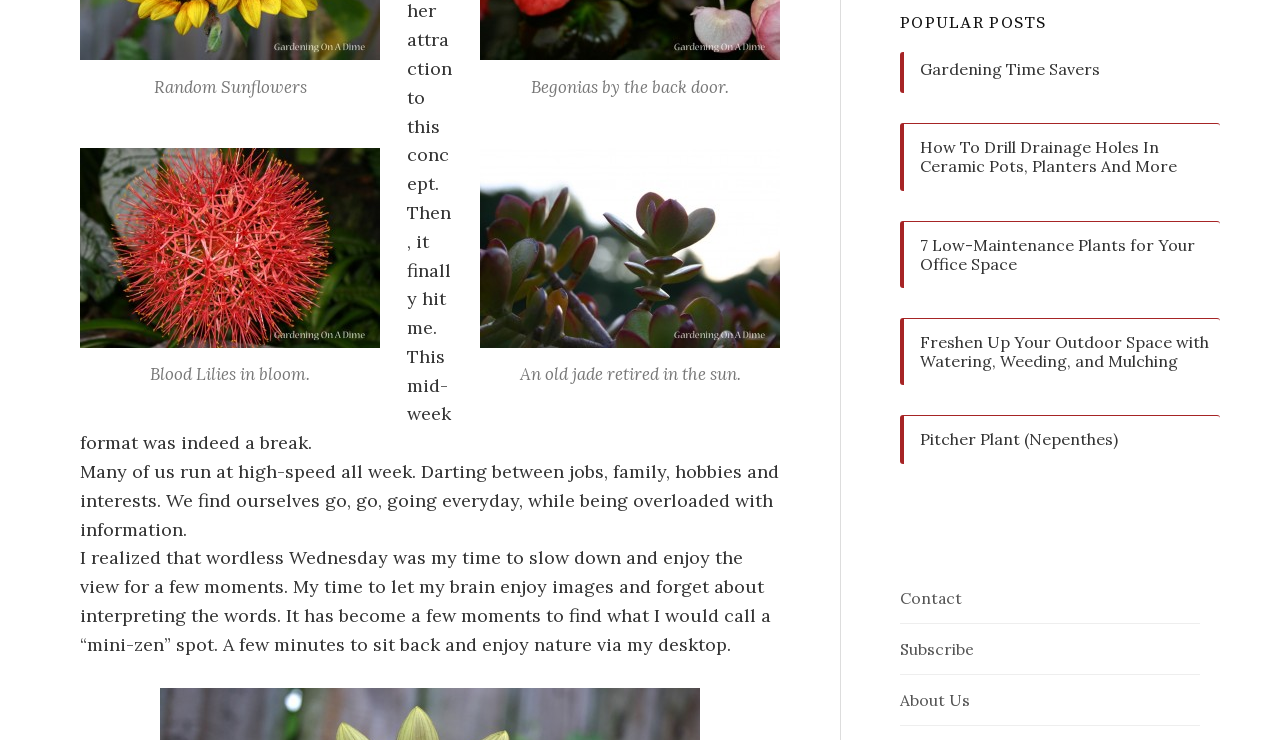Find the bounding box coordinates of the element I should click to carry out the following instruction: "Subscribe to the newsletter".

[0.703, 0.863, 0.761, 0.89]